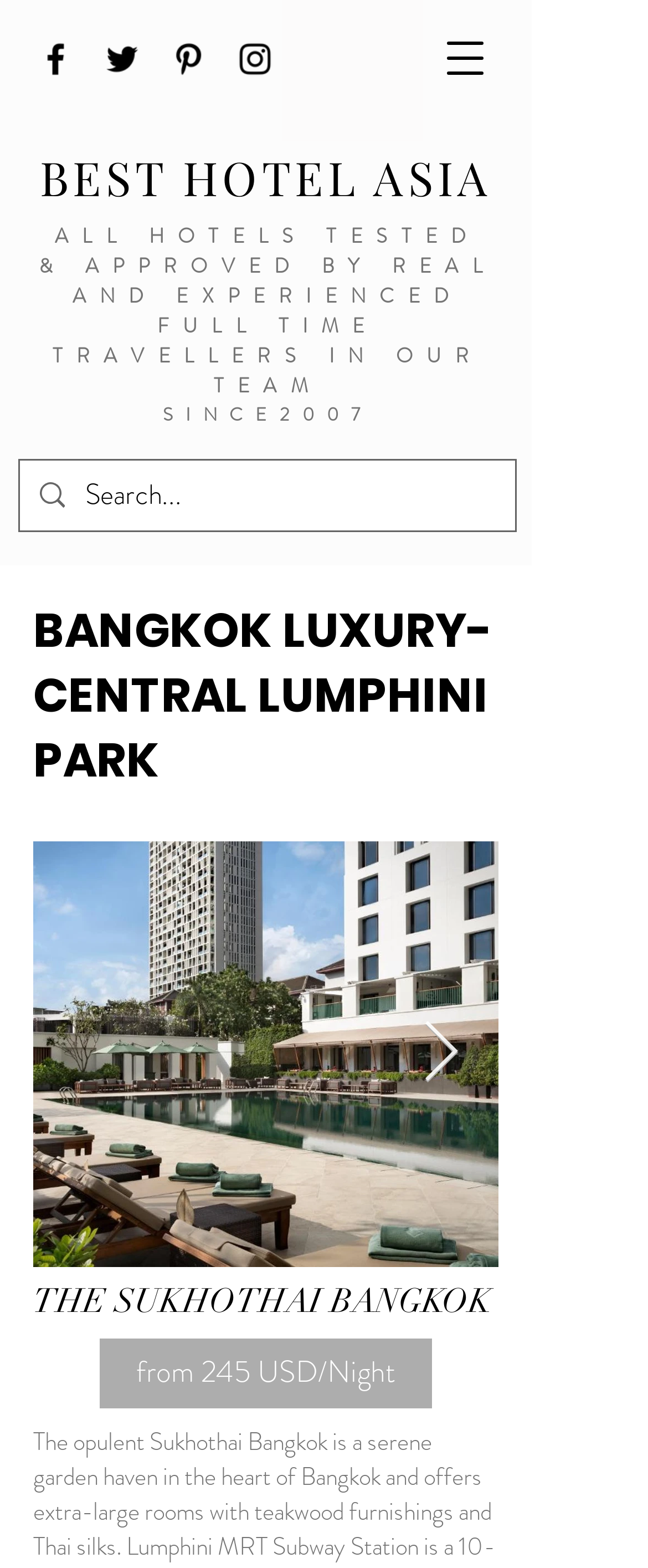Determine the bounding box coordinates of the element's region needed to click to follow the instruction: "Open navigation menu". Provide these coordinates as four float numbers between 0 and 1, formatted as [left, top, right, bottom].

[0.654, 0.011, 0.782, 0.064]